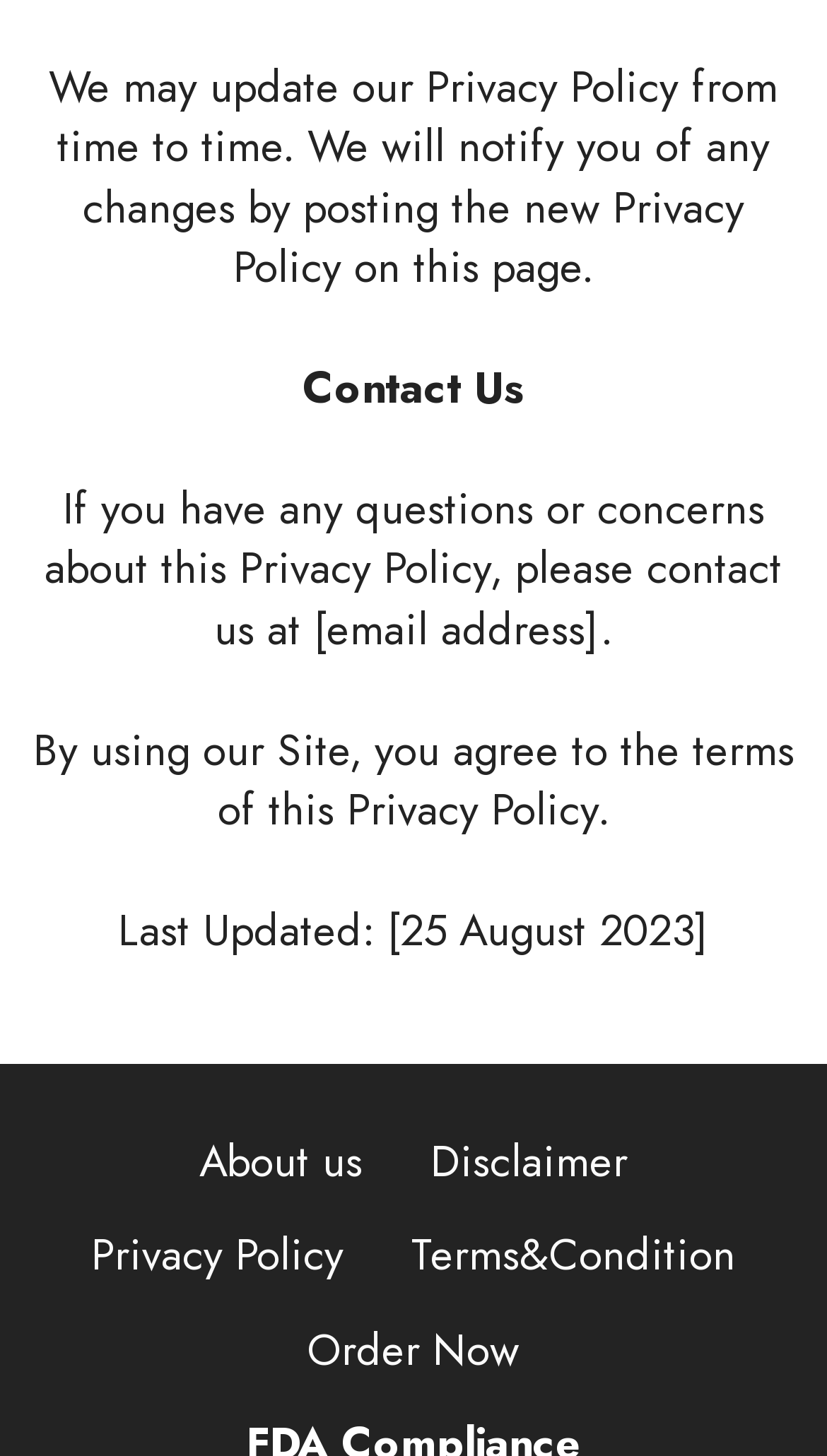Please provide a comprehensive response to the question below by analyzing the image: 
What is the purpose of this webpage?

Based on the content of the webpage, it appears to be a Privacy Policy page, which is a common webpage found on many websites. The presence of text such as 'We may update our Privacy Policy from time to time' and 'By using our Site, you agree to the terms of this Privacy Policy' suggests that this webpage is intended to inform users about the website's privacy practices.